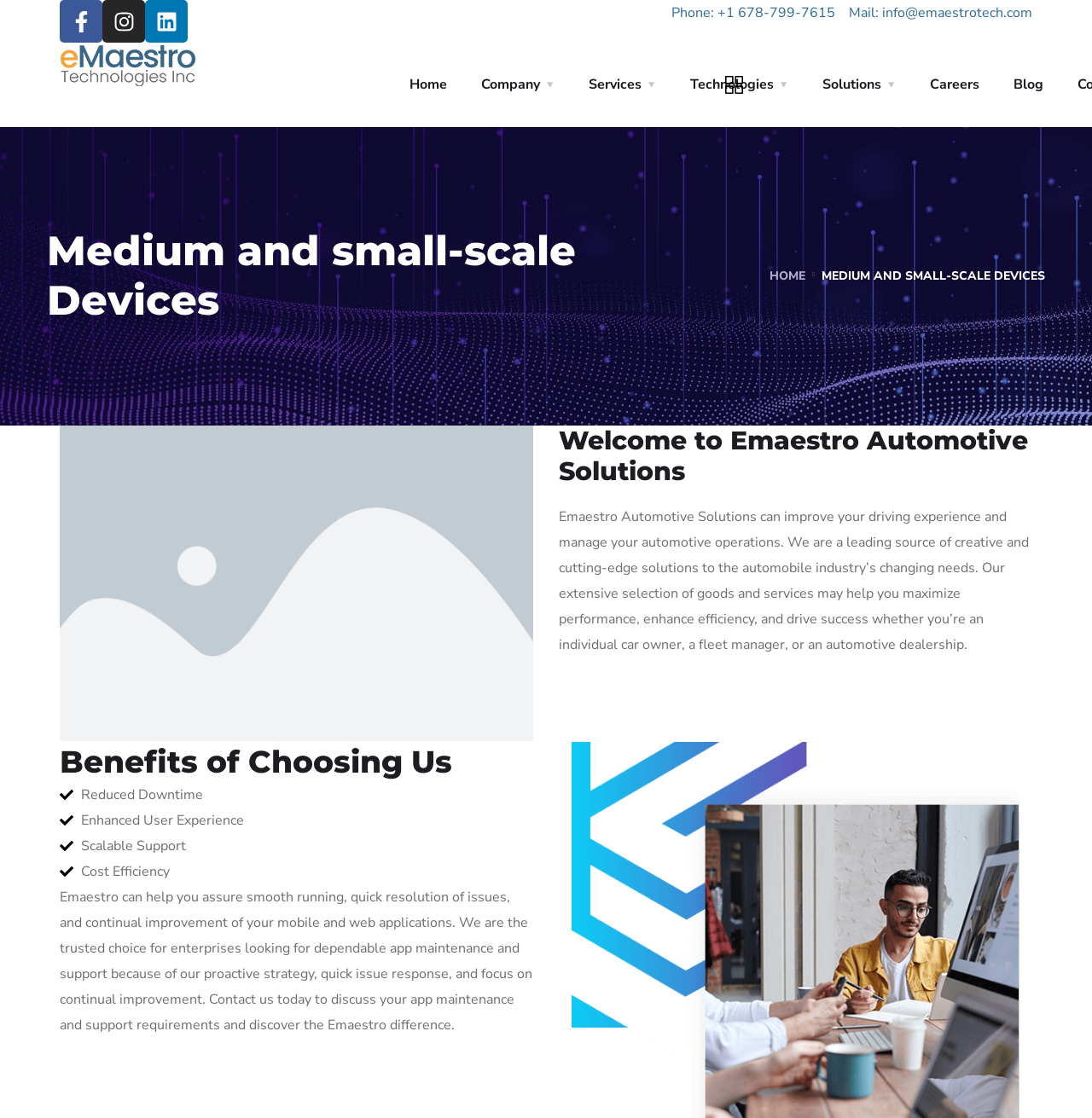What is the company's phone number?
Please answer the question with a detailed and comprehensive explanation.

The phone number can be found in the top-right corner of the webpage, next to the 'Mail' link.